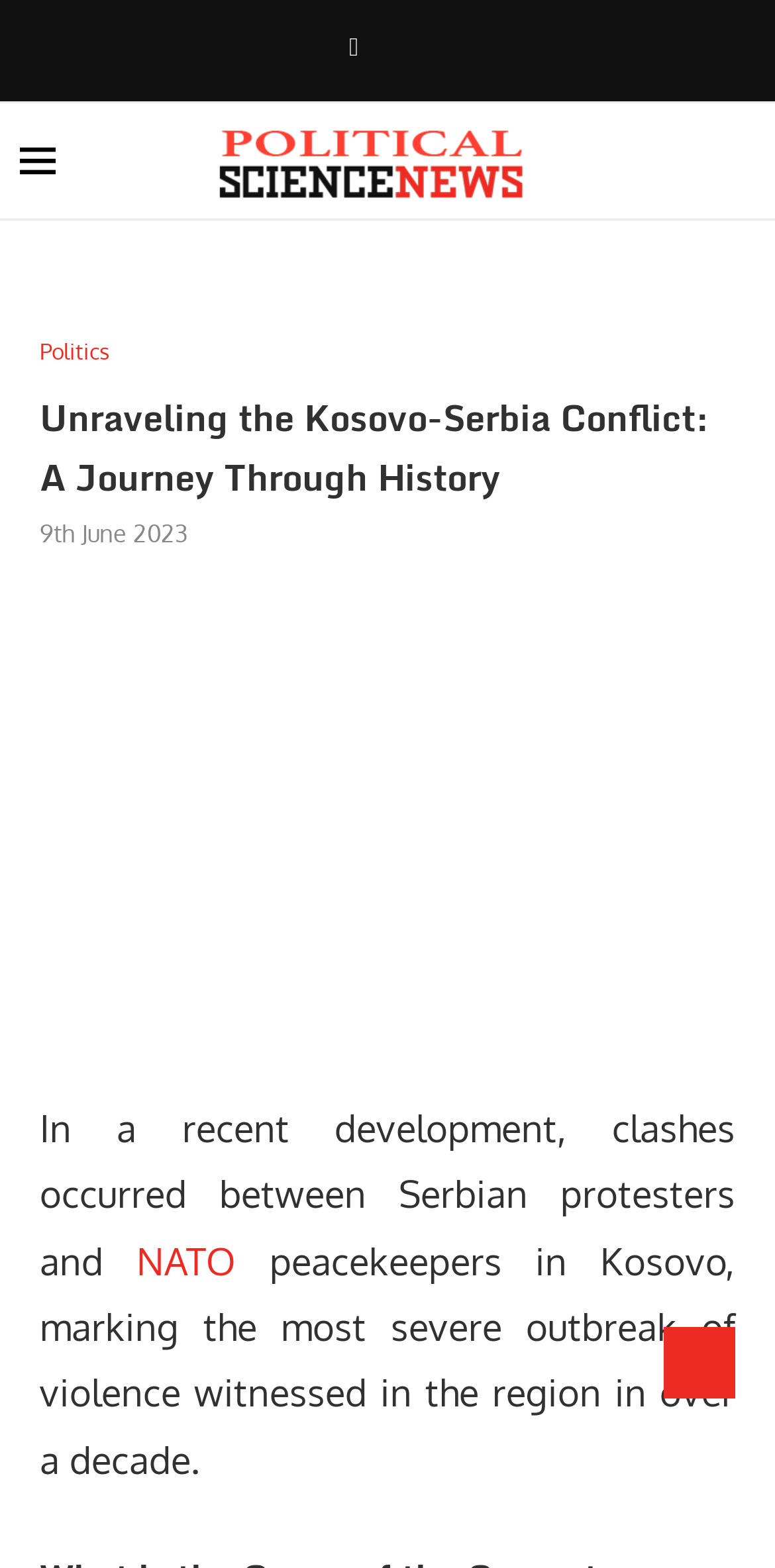Create an elaborate caption for the webpage.

The webpage is about the Kosovo-Serbia conflict, with a focus on its history and current tensions. At the top, there is a row of links, including "Facebook" and "Search", positioned on the right side of the page. Below this row, there is a table with a logo image on the left and a link to "Politics Science News" on the right. 

The main content of the page is headed by a title, "Unraveling the Kosovo-Serbia Conflict: A Journey Through History", which is centered near the top of the page. Below the title, there is a timestamp indicating the date "9th June 2023". 

A link to "Politics" is positioned on the left side, above the main content. The main content starts with a link to "Kosovo-Serbia Conflict", accompanied by a related image that takes up a significant portion of the page. 

The text content begins with a paragraph describing a recent development in the conflict, mentioning clashes between Serbian protesters and NATO peacekeepers in Kosovo. The text also mentions that this marks the most severe outbreak of violence in the region in over a decade.